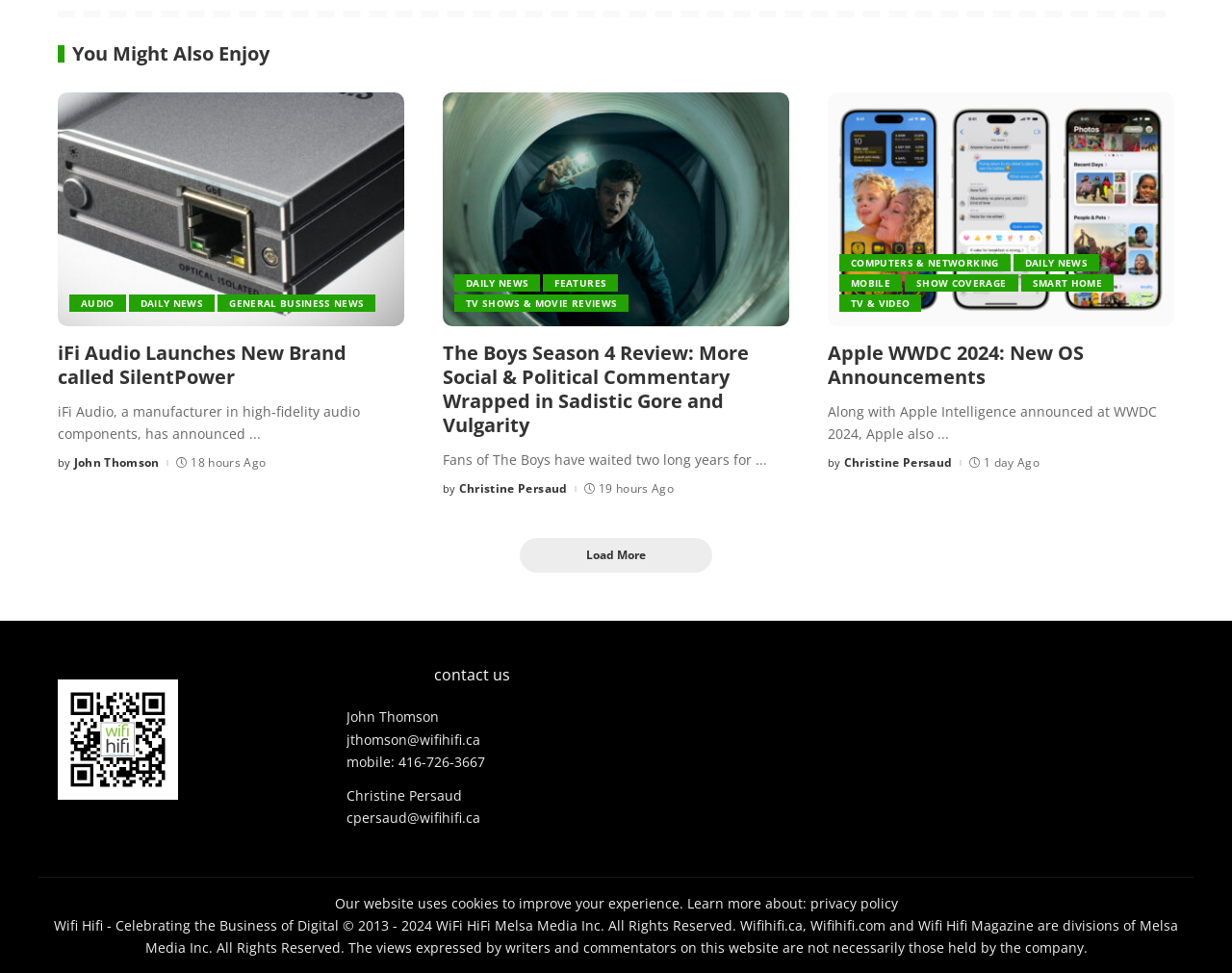Please determine the bounding box coordinates of the element to click in order to execute the following instruction: "View Apple WWDC 2024 news". The coordinates should be four float numbers between 0 and 1, specified as [left, top, right, bottom].

[0.672, 0.349, 0.88, 0.401]